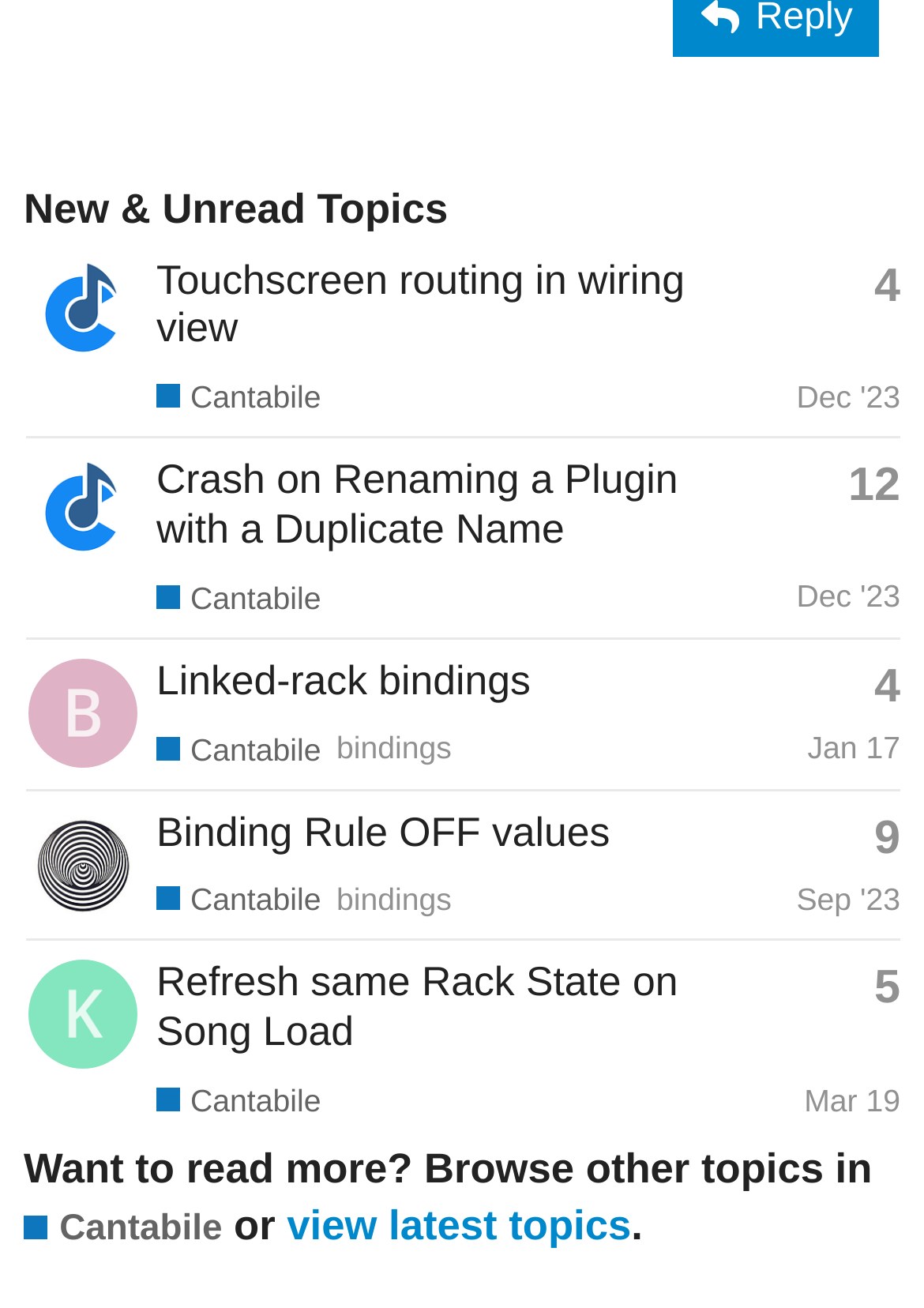Locate the bounding box coordinates of the UI element described by: "Touchscreen routing in wiring view". The bounding box coordinates should consist of four float numbers between 0 and 1, i.e., [left, top, right, bottom].

[0.169, 0.195, 0.741, 0.269]